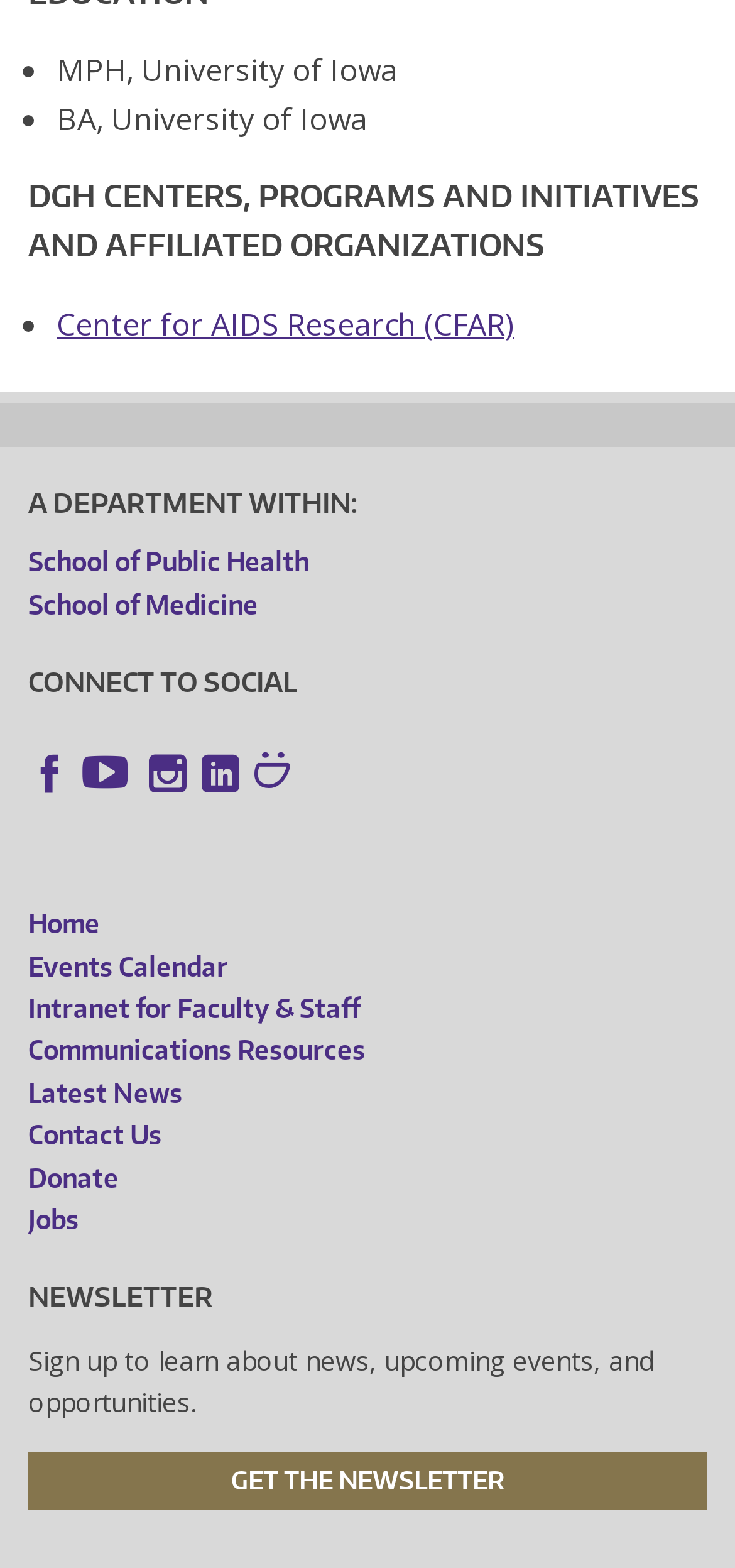Find the bounding box of the UI element described as follows: "School of Public Health".

[0.038, 0.345, 0.962, 0.372]